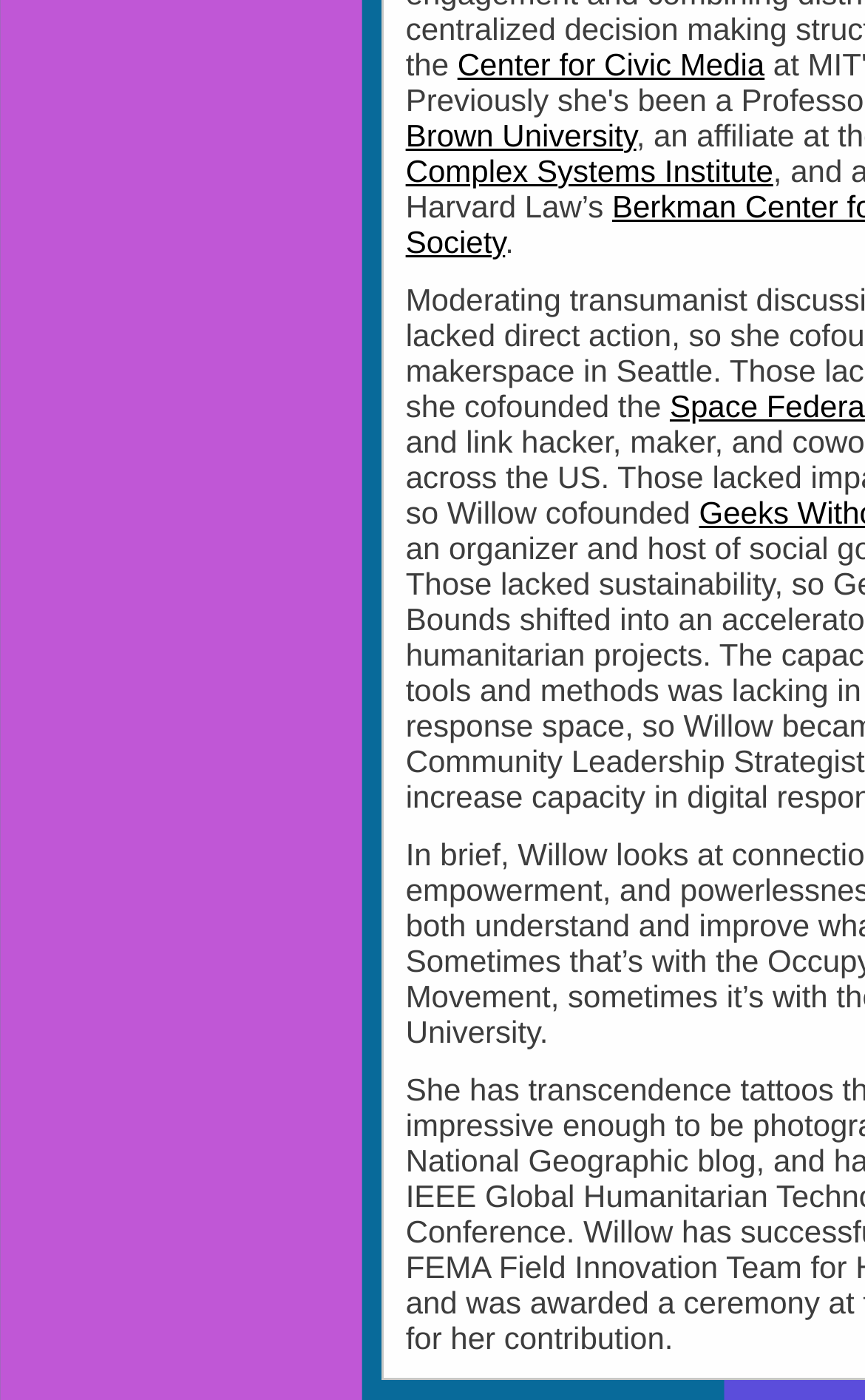Given the description: "Brown University", determine the bounding box coordinates of the UI element. The coordinates should be formatted as four float numbers between 0 and 1, [left, top, right, bottom].

[0.469, 0.084, 0.736, 0.109]